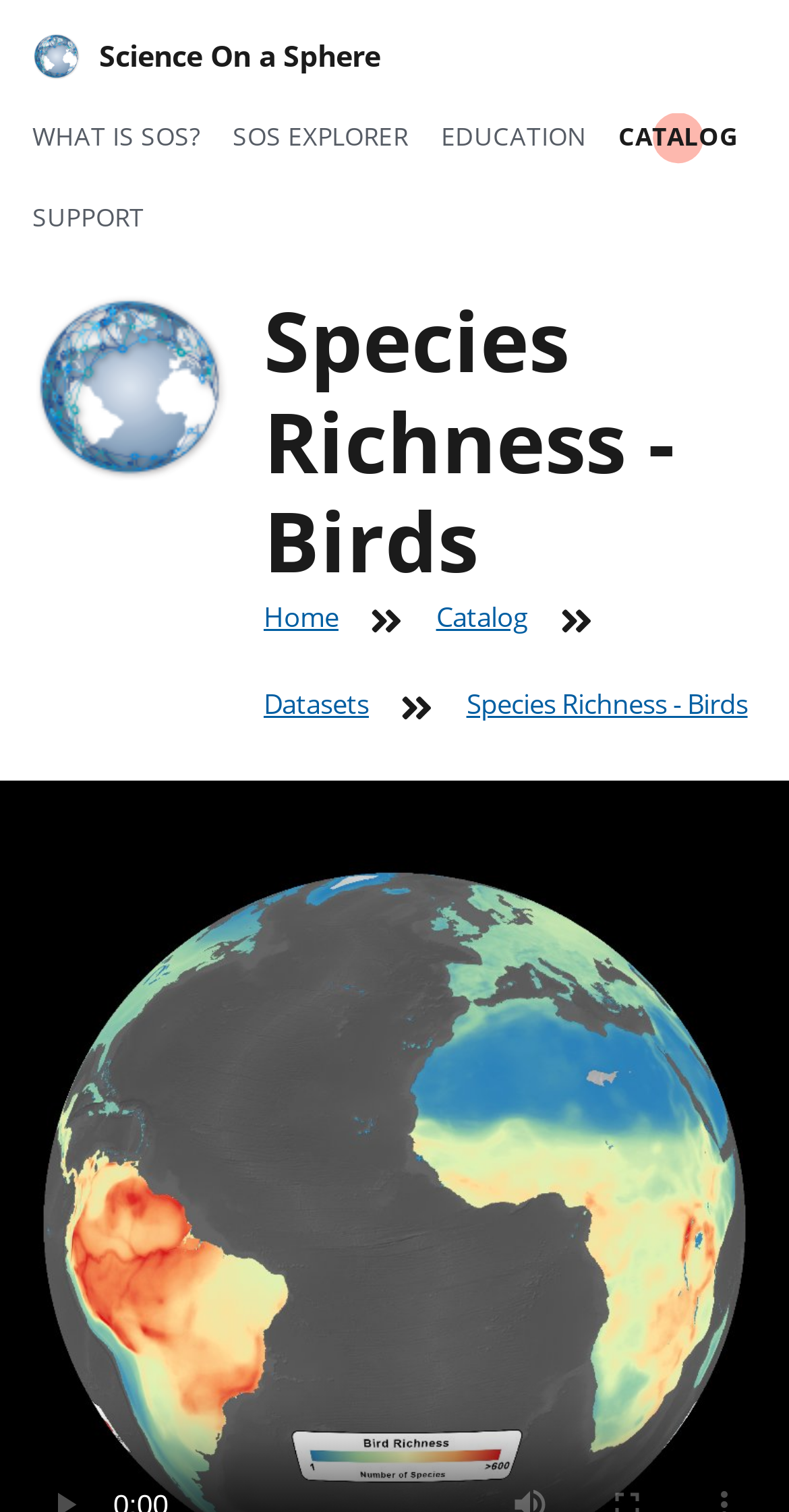Please determine and provide the text content of the webpage's heading.

Species Richness - Birds